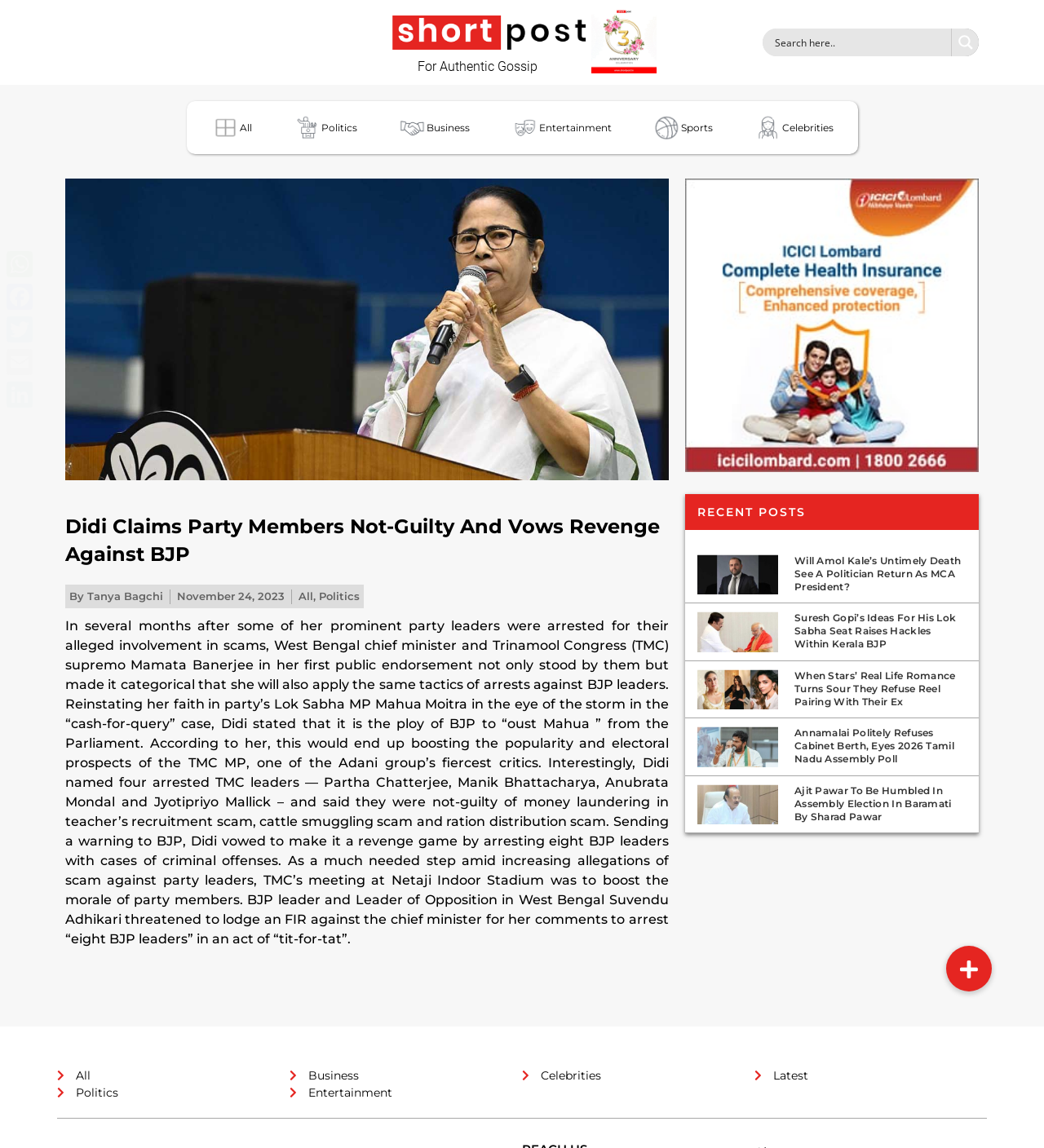What categories are available for navigation? Using the information from the screenshot, answer with a single word or phrase.

All, Politics, Business, Entertainment, Sports, Celebrities